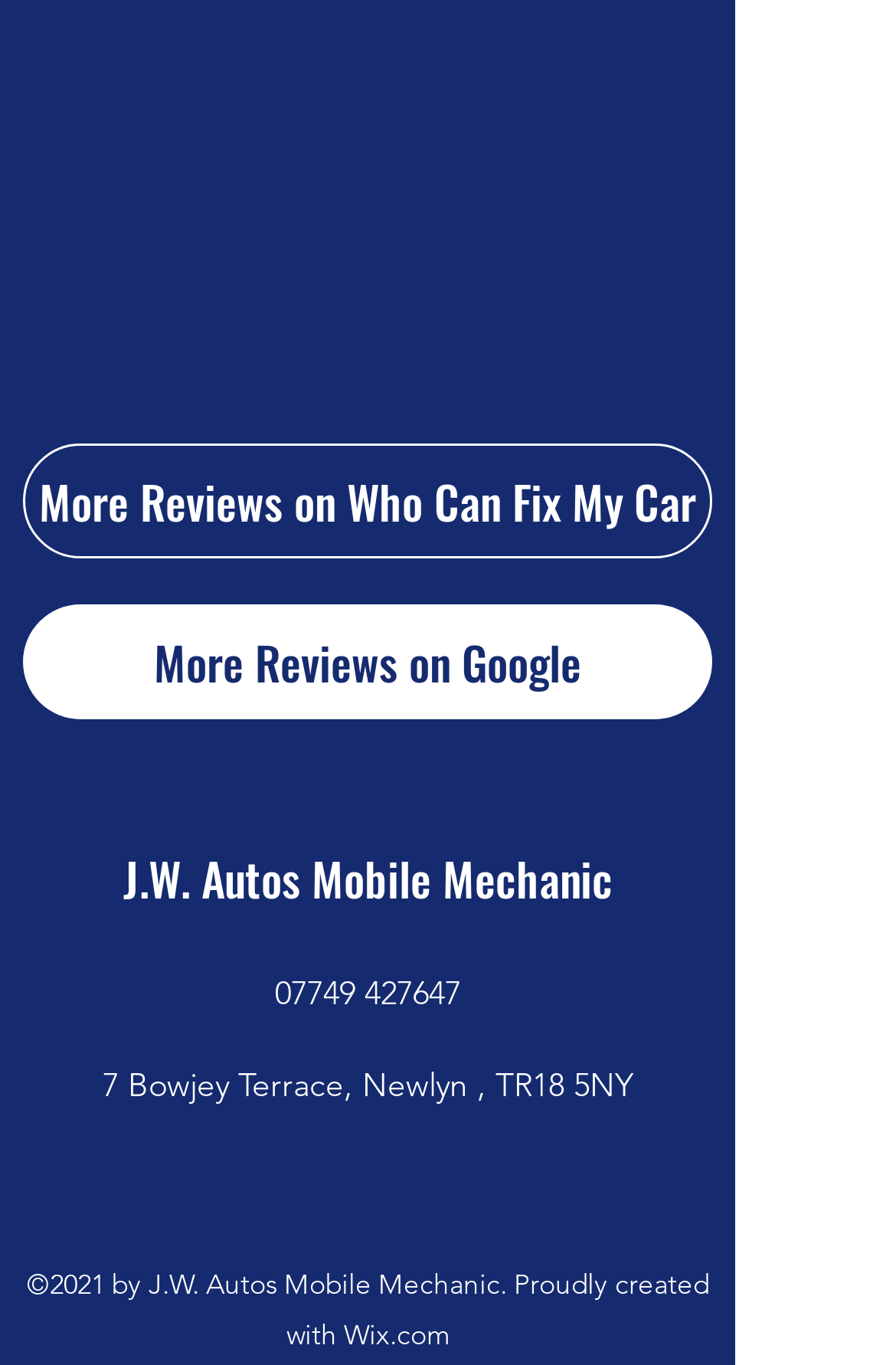What is the website builder of the business website?
Look at the screenshot and provide an in-depth answer.

I found the website builder by looking at the StaticText element with the text '©2021 by J.W. Autos Mobile Mechanic. Proudly created with Wix.com' which mentions the website builder as Wix.com.